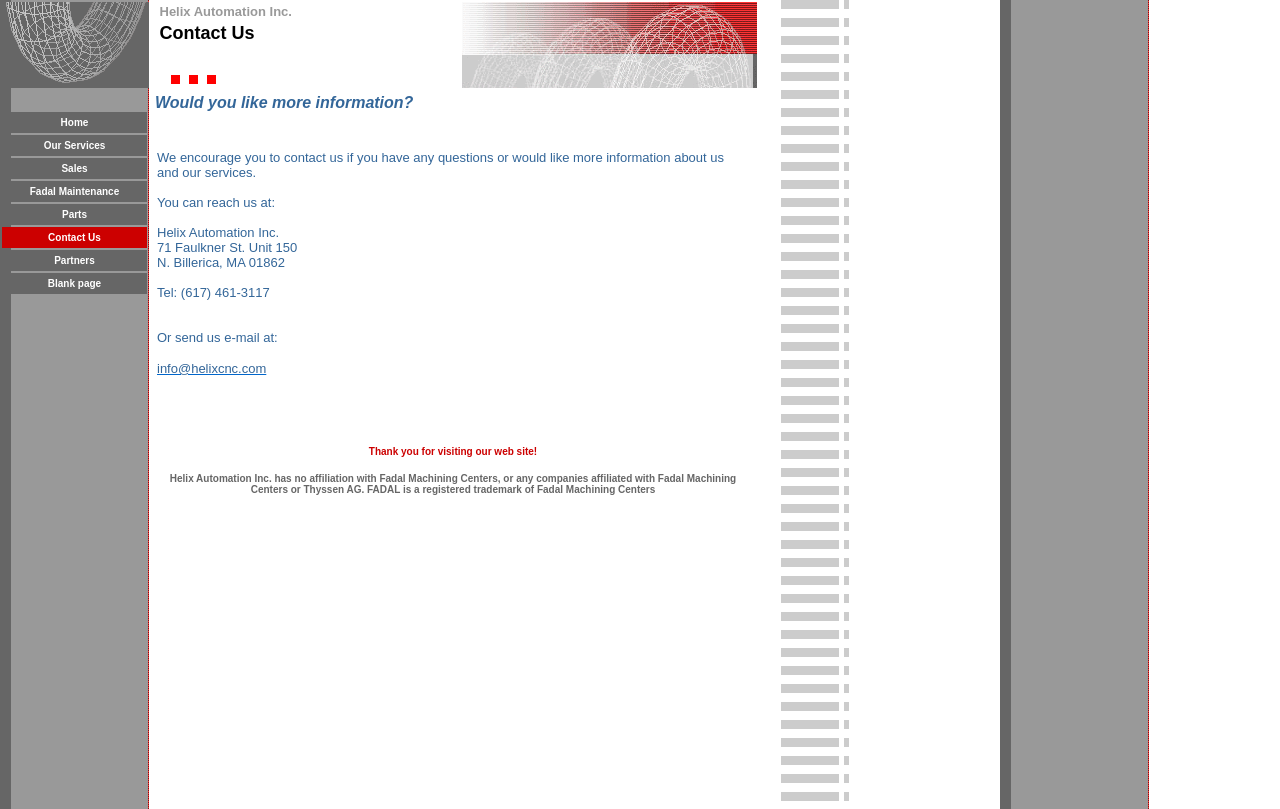Find the bounding box coordinates of the element to click in order to complete the given instruction: "Click on Blank page."

[0.002, 0.337, 0.115, 0.363]